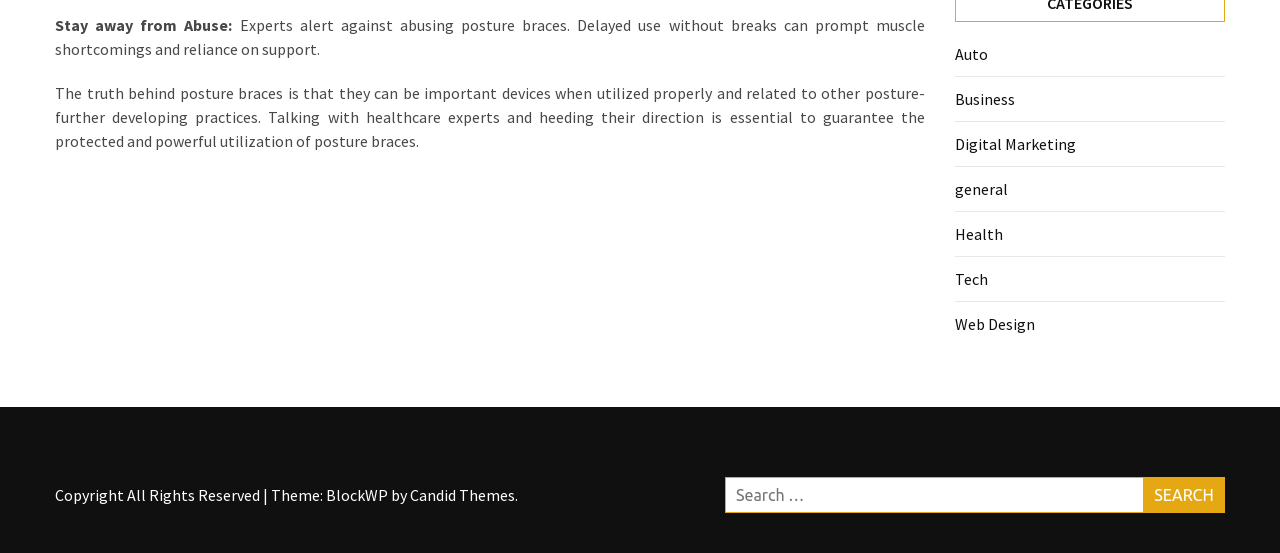Locate the bounding box coordinates of the element that should be clicked to execute the following instruction: "Search for a topic".

[0.566, 0.862, 0.957, 0.928]